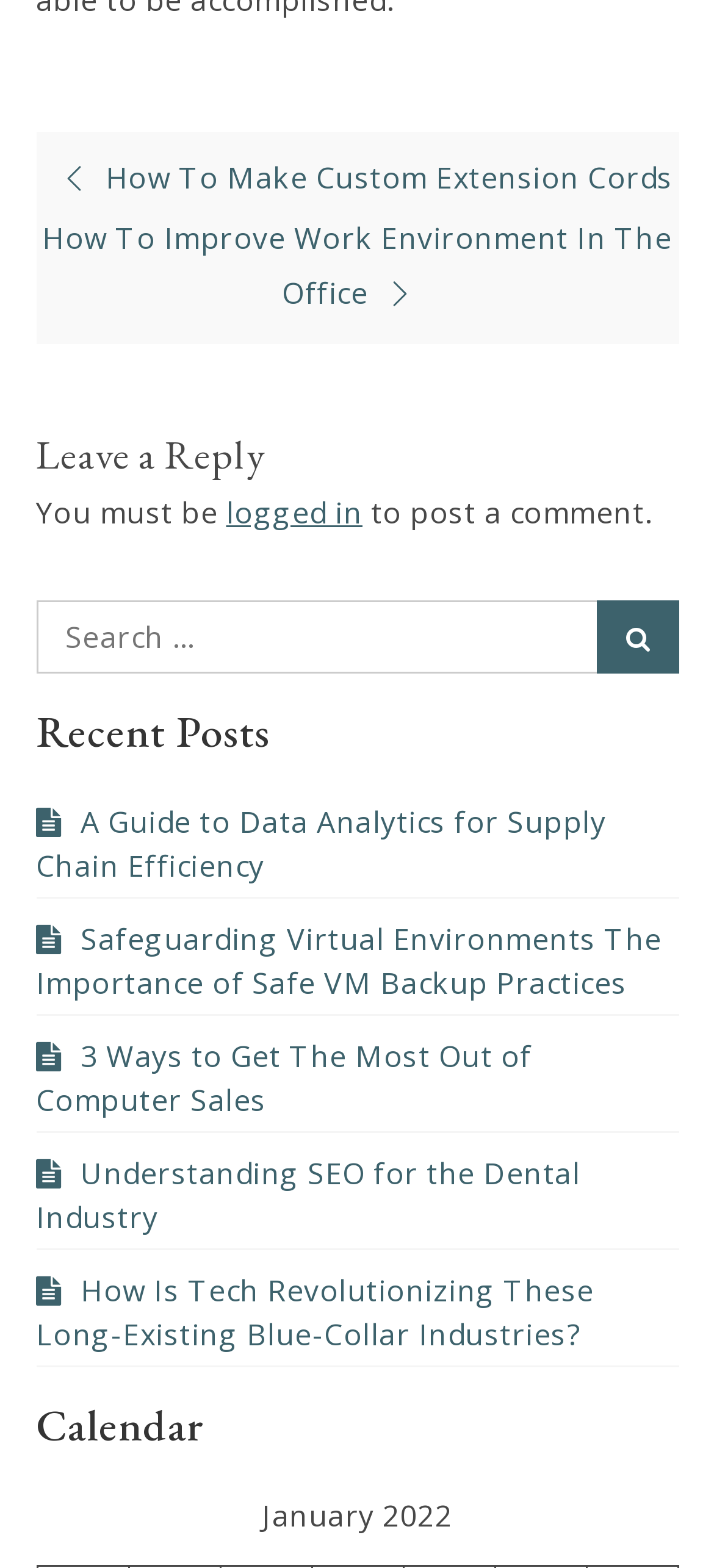Find the bounding box coordinates of the element you need to click on to perform this action: 'Read the post about custom extension cords'. The coordinates should be represented by four float values between 0 and 1, in the format [left, top, right, bottom].

[0.058, 0.1, 0.942, 0.126]